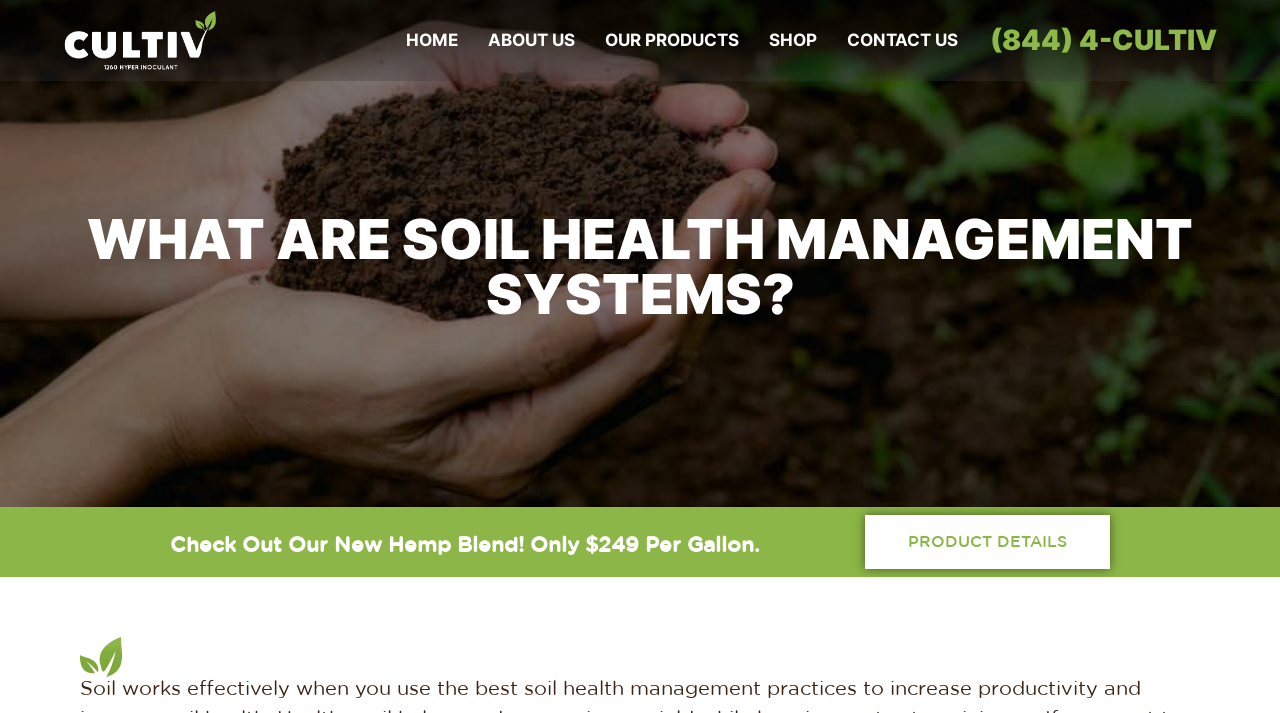Can you pinpoint the bounding box coordinates for the clickable element required for this instruction: "call (844) 4-CULTIV"? The coordinates should be four float numbers between 0 and 1, i.e., [left, top, right, bottom].

[0.749, 0.037, 0.951, 0.076]